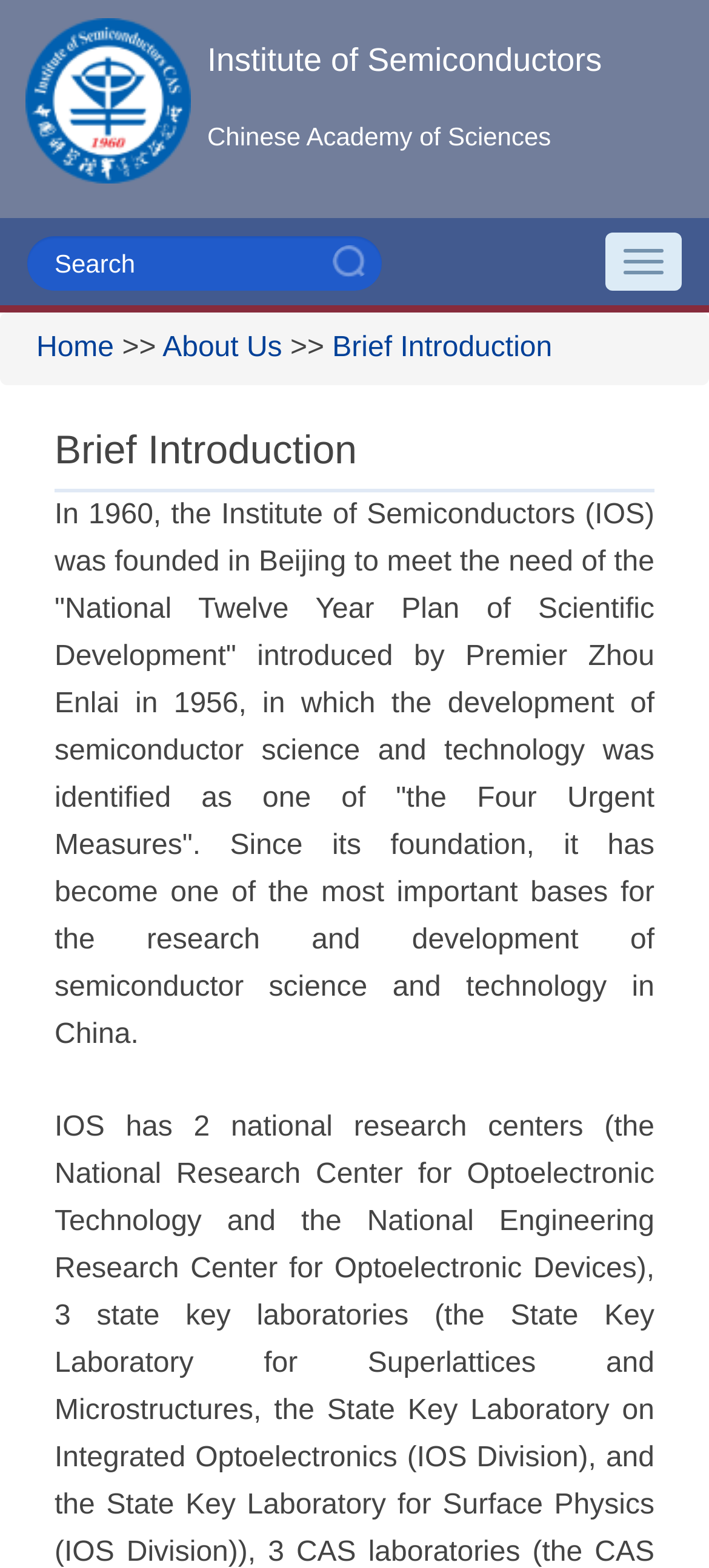Create an elaborate caption for the webpage.

The webpage is about the Institute of Semiconductors (IOS) of the Chinese Academy of Sciences (CAS). At the top, there is a heading with the title "Brief Introduction----Institute Of Semiconductors,CAS" accompanied by an image. Below this, there are two more headings, "Institute of Semiconductors" and "Chinese Academy of Sciences", positioned side by side.

On the left side, there is a search box with a button next to it. Above the search box, there is a navigation toggle button. On the top-left corner, there are three links: "Home", "About Us", and "Brief Introduction", separated by ">>" symbols.

The main content of the page is a brief introduction to the Institute of Semiconductors, which is located in the middle of the page. The text describes the founding of the institute in 1960 in Beijing, its purpose, and its significance in China's semiconductor science and technology development.